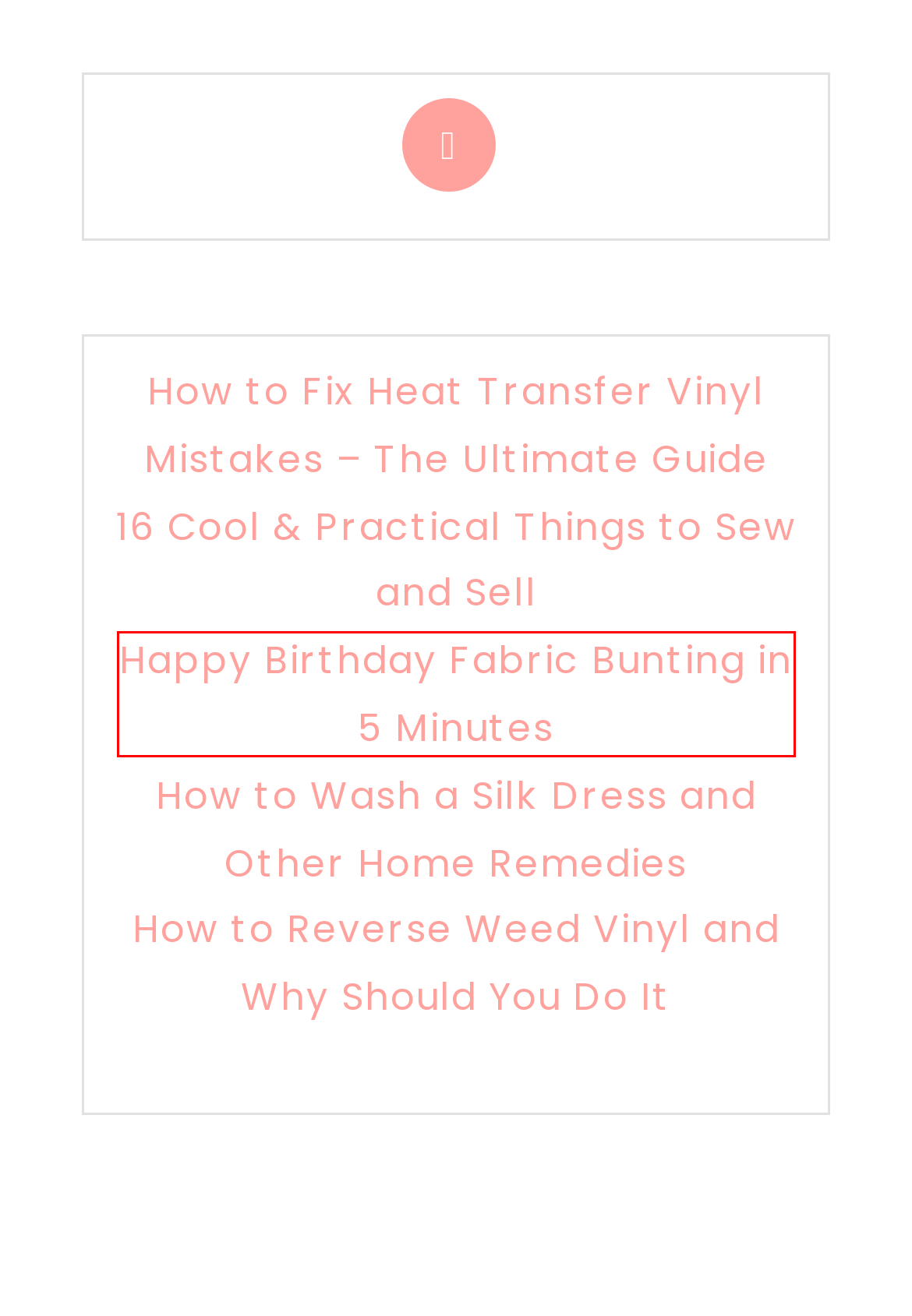You are provided with a screenshot of a webpage containing a red rectangle bounding box. Identify the webpage description that best matches the new webpage after the element in the bounding box is clicked. Here are the potential descriptions:
A. Happy Birthday Fabric Bunting in 5 Minutes | craft push
B. How to Fix Heat Transfer Vinyl Mistakes – The Ultimate Guide | craft push
C. 16 Cool & Practical Things to Sew and Sell | craft push
D. How to remove vinyl from shirts | craft push
E. How to Wash a Silk Dress and Other Home Remedies | craft push
F. How to Reverse Weed Vinyl and Why Should You Do It | craft push
G. Jenna C | craft push
H. craft push | pushing for more diy, creativity, and crafts

A